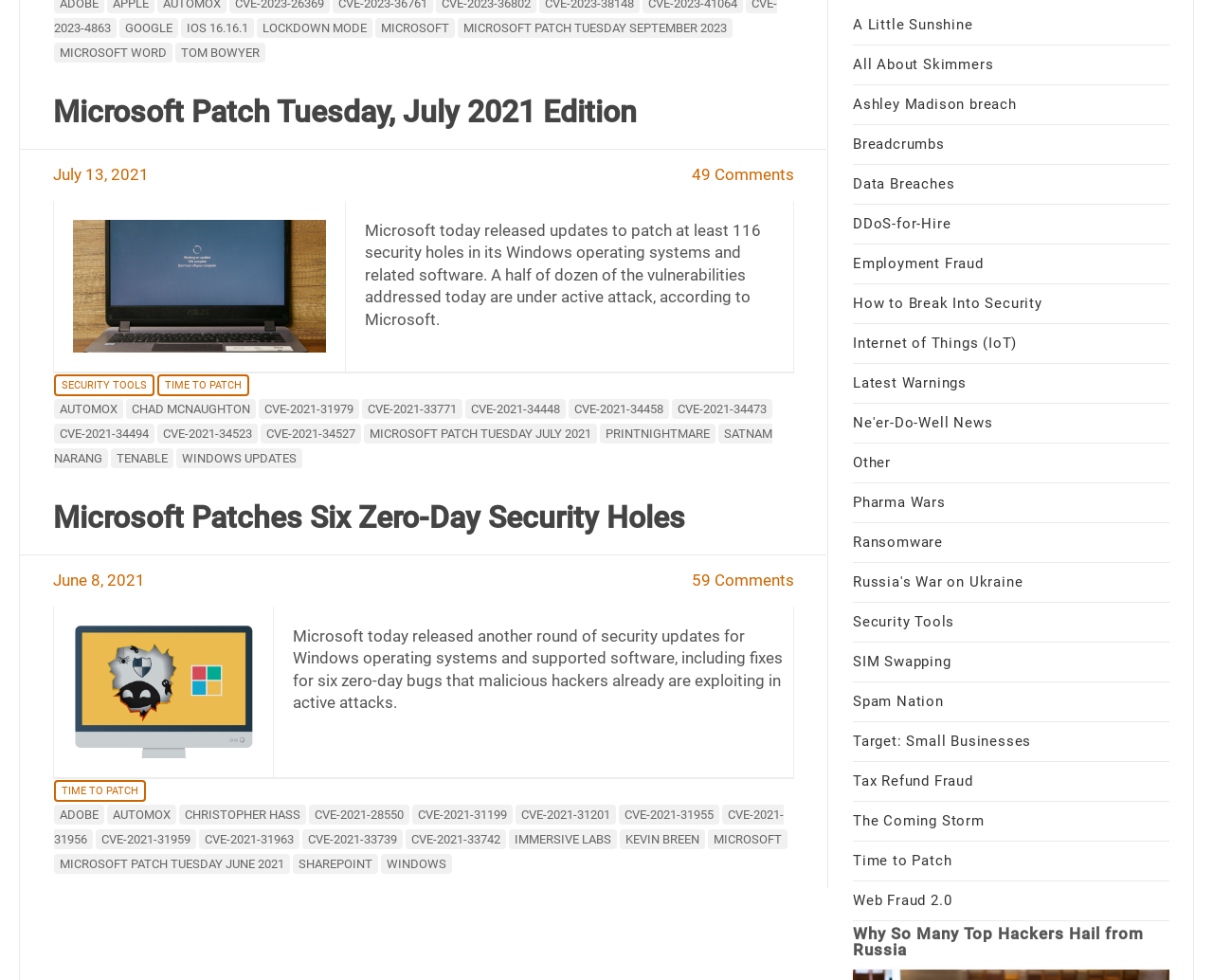Can you find the bounding box coordinates for the element that needs to be clicked to execute this instruction: "Check the comments on Microsoft Patch Tuesday, July 2021 Edition"? The coordinates should be given as four float numbers between 0 and 1, i.e., [left, top, right, bottom].

[0.57, 0.168, 0.655, 0.188]